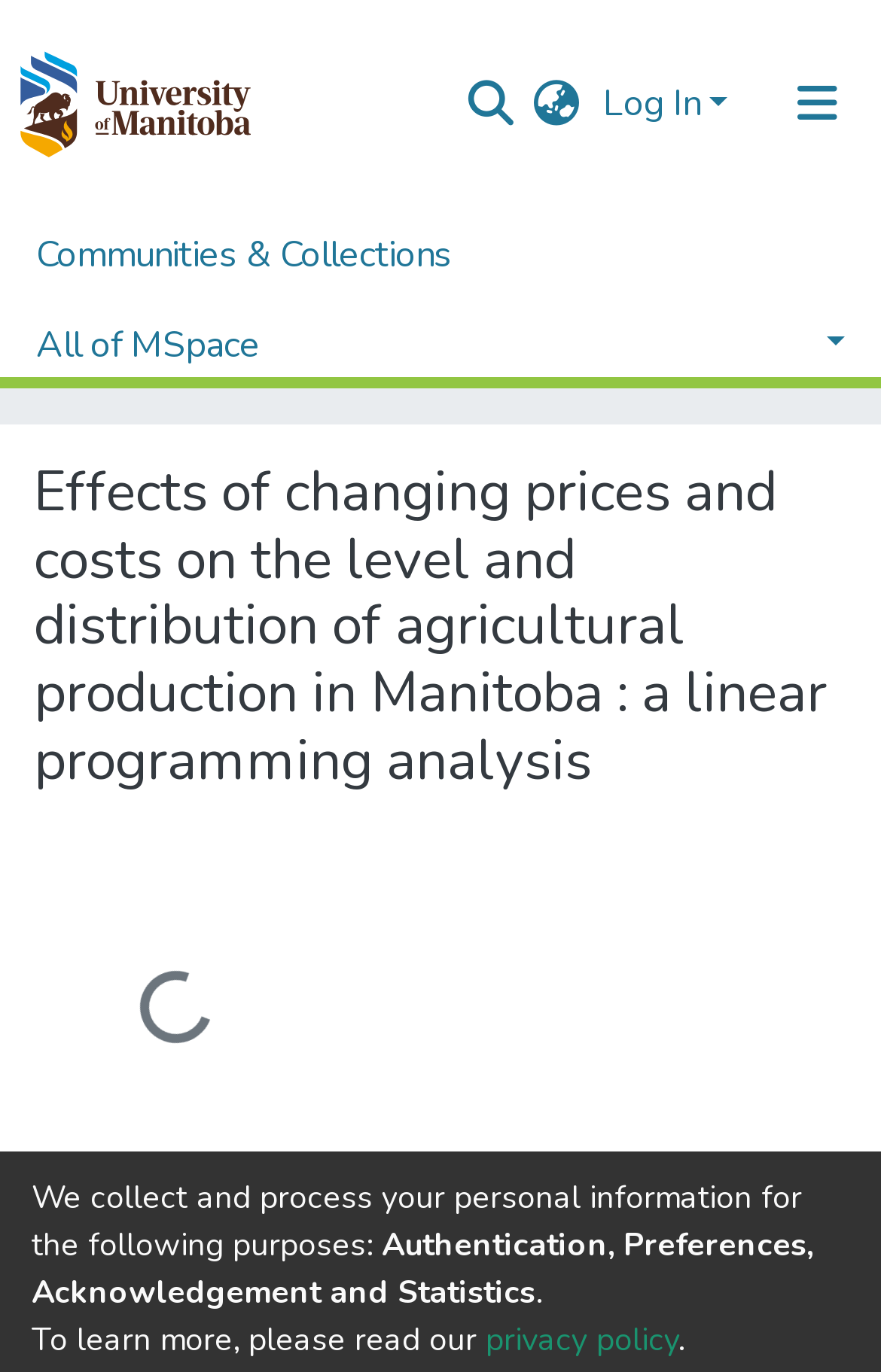Respond to the question below with a single word or phrase:
Is the language switch button expanded?

False